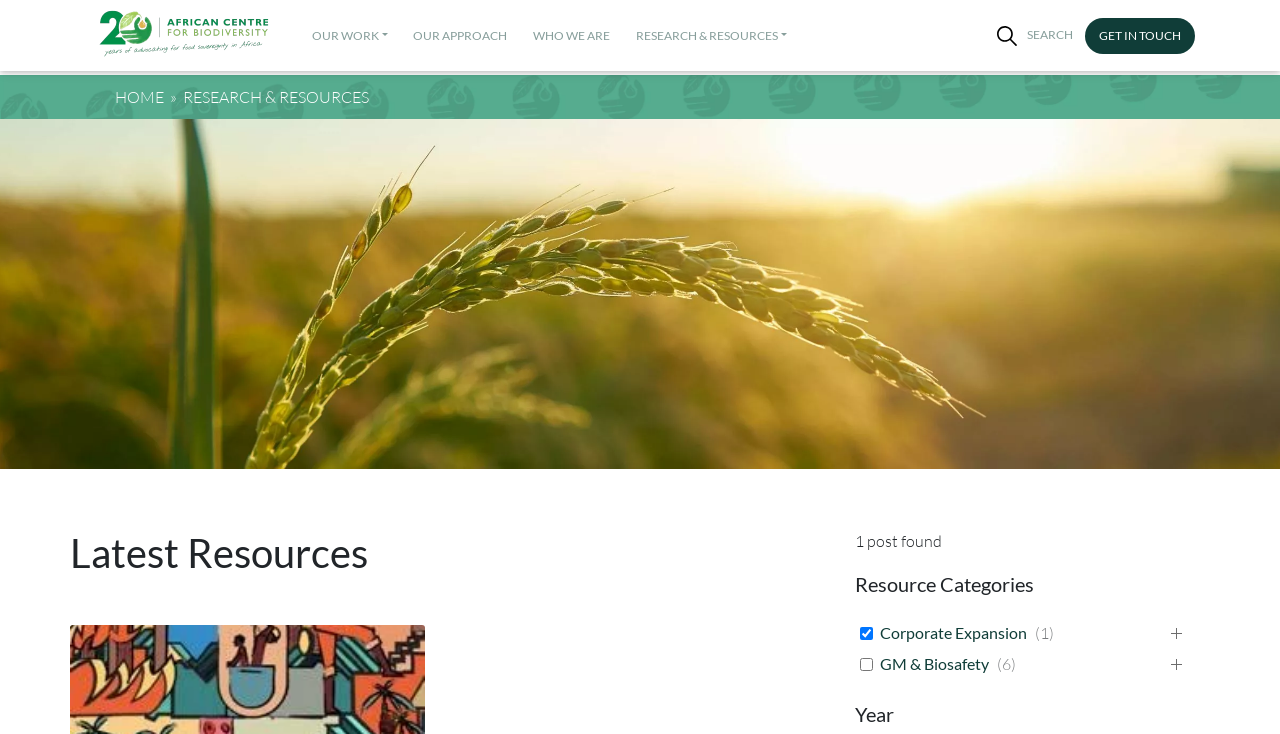Using the information in the image, give a detailed answer to the following question: How many resources are available under the 'Corporate Expansion' category?

Next to the 'Corporate Expansion' checkbox, I can see the label '(1)', which suggests that there is one resource available under this category.